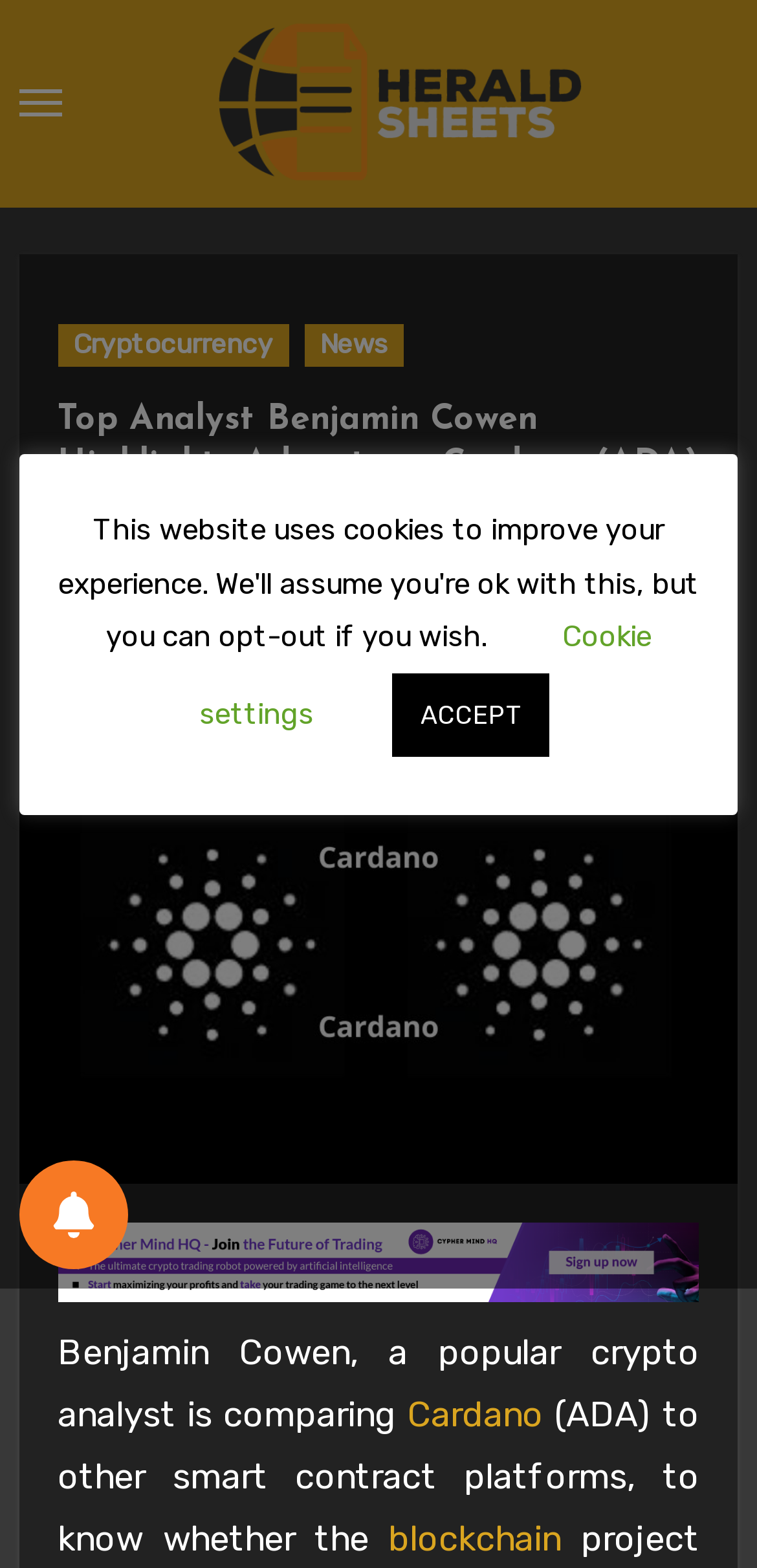Analyze and describe the webpage in a detailed narrative.

The webpage appears to be a news article or blog post from Herald Sheets, a cryptocurrency-focused publication. At the top left corner, there is a toggle navigation button and a link to the Herald Sheets website, accompanied by the publication's logo. Below this, there are links to categories such as Cryptocurrency and News.

The main heading of the article is "Top Analyst Benjamin Cowen Highlights Advantage Cardano (ADA) Has Over Other Smart Contract Platforms", which is centered near the top of the page. Below the heading, there is a link to the author, Tobi Loba, accompanied by a small image of the author. The publication date, June 11, 2021, is also displayed.

The main content of the article is divided into paragraphs, with the first paragraph starting with the text "Benjamin Cowen, a popular crypto analyst is comparing Cardano (ADA) to other smart contract platforms, to know whether the blockchain project has the capability to become a pacesetter in the". There are links to relevant terms such as Cardano and blockchain within the text.

On the right side of the page, there is a large image related to the article, and below it, a link to "AI Trading" with a small accompanying image. At the bottom of the page, there are buttons for cookie settings, accepting cookies, and notifications preferences.